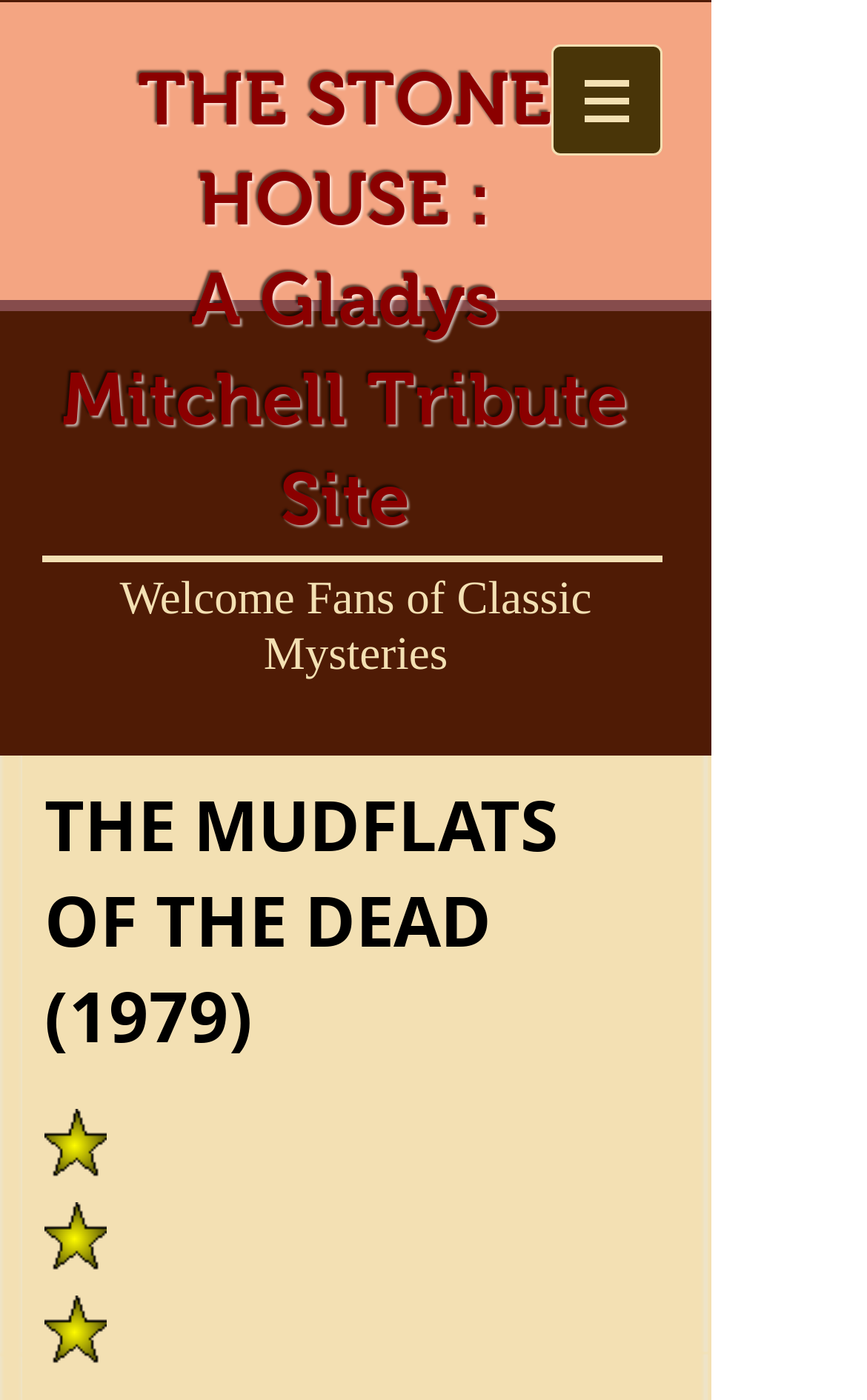Answer in one word or a short phrase: 
What is the purpose of the site?

For fans of classic mysteries